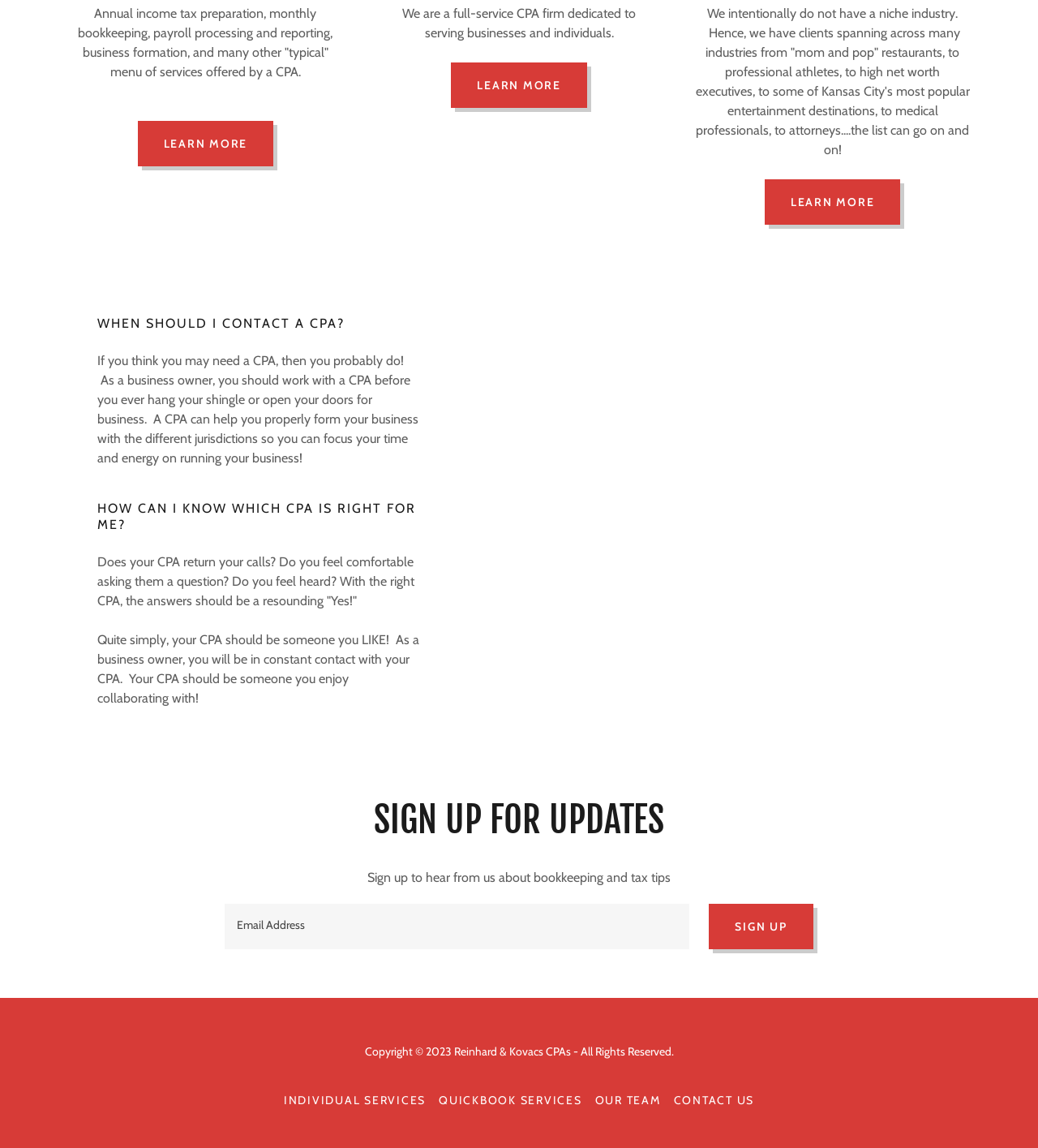Kindly determine the bounding box coordinates for the area that needs to be clicked to execute this instruction: "Click LEARN MORE to know more about the CPA firm".

[0.132, 0.105, 0.263, 0.145]